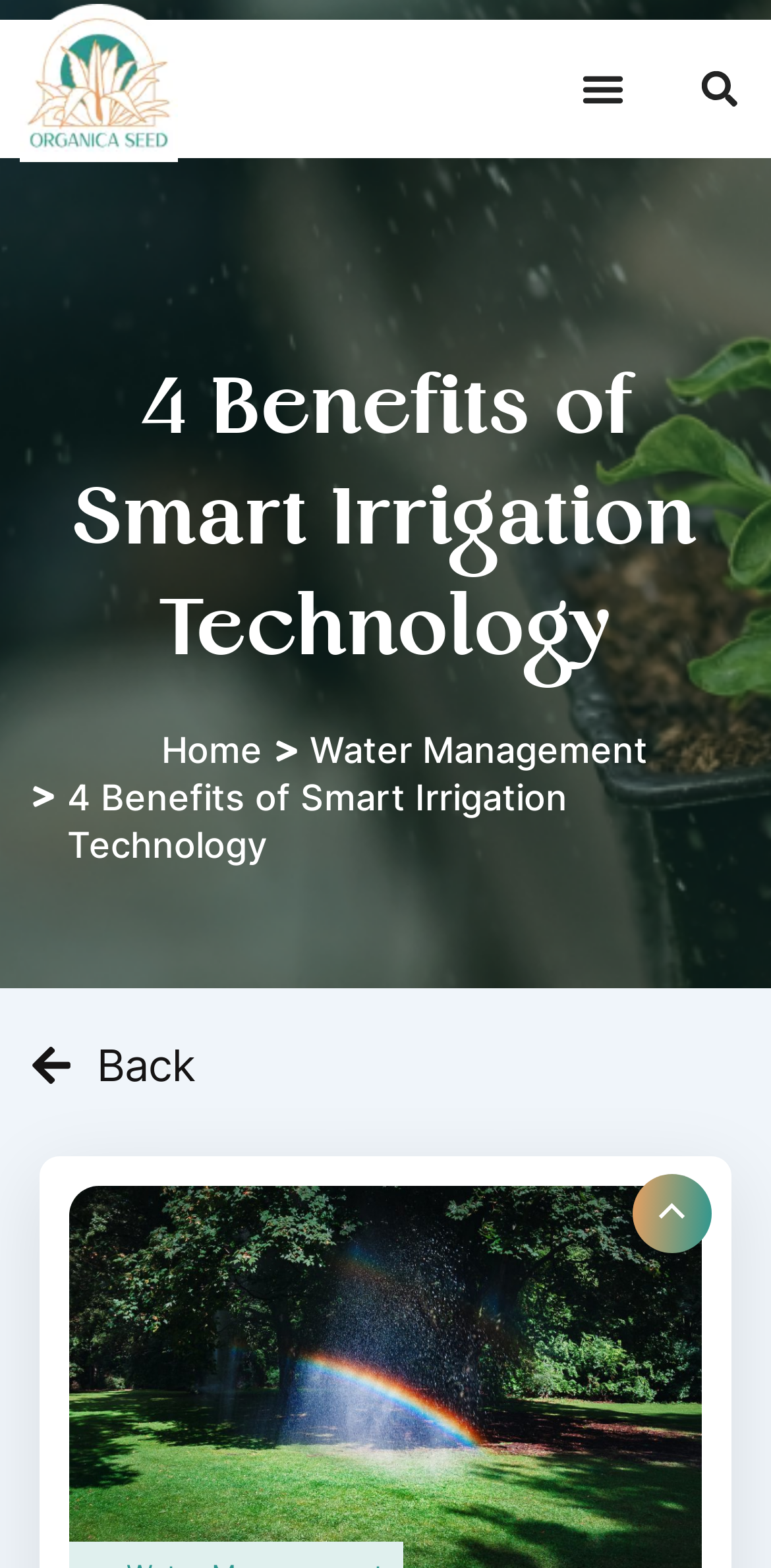Explain in detail what you observe on this webpage.

The webpage is about the benefits of smart irrigation technology for organic gardeners. At the top left, there is a link with no text. Next to it, on the top right, is a menu toggle button that is not expanded. A search bar with a search button is located to the right of the menu toggle button. 

Below the top section, a large heading "4 Benefits of Smart Irrigation Technology" spans across the page. Underneath the heading, there are three links: "Home" on the left, "Water Management" in the middle, and "4 Benefits of Smart Irrigation Technology" on the right. 

Further down, there is another link "Back" on the left. At the bottom right of the page, there is a "Scroll to Top" button with an image inside it. The image is a small icon.